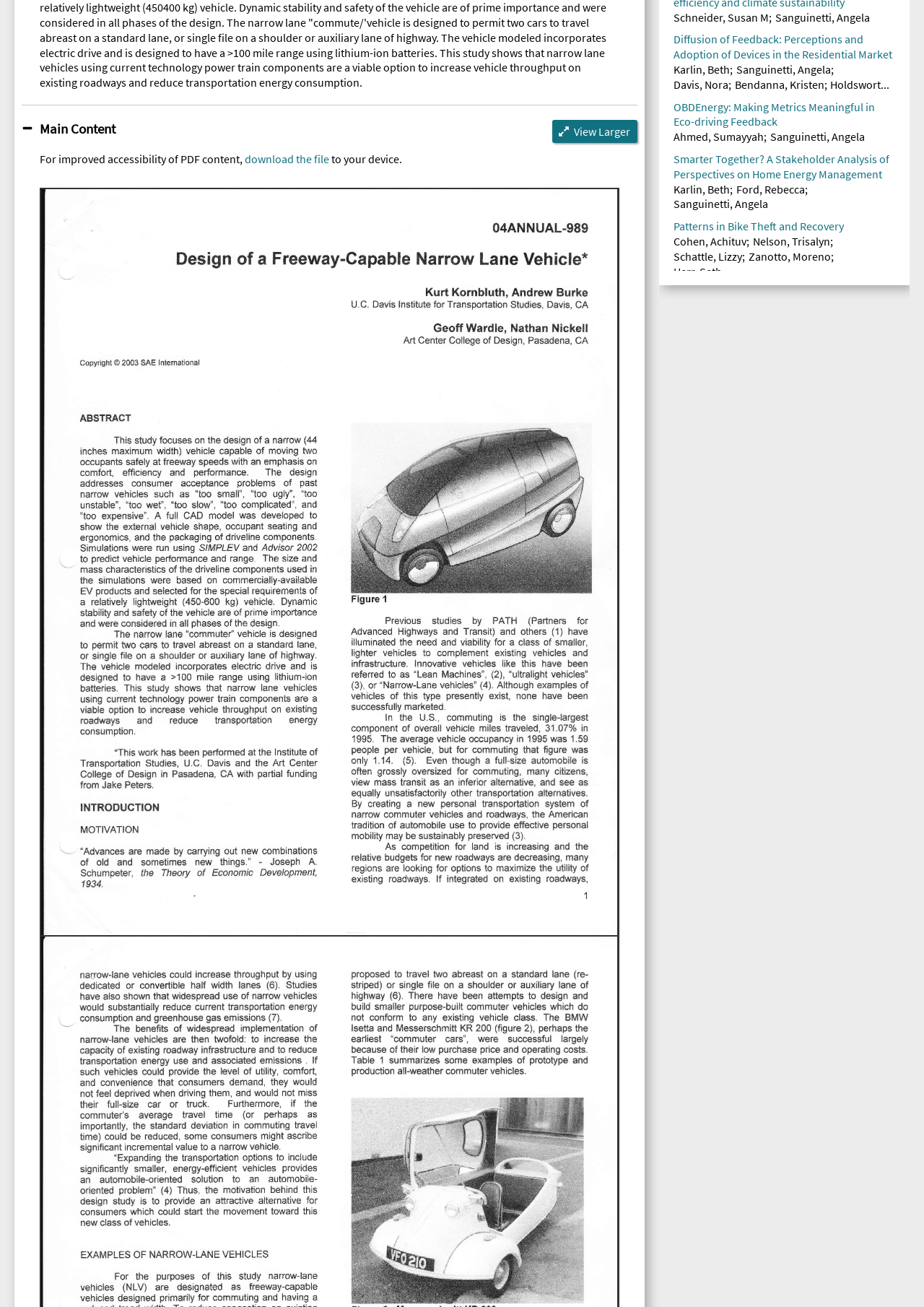Provide the bounding box coordinates of the HTML element this sentence describes: "Zanotto, Moreno".

[0.81, 0.191, 0.899, 0.202]